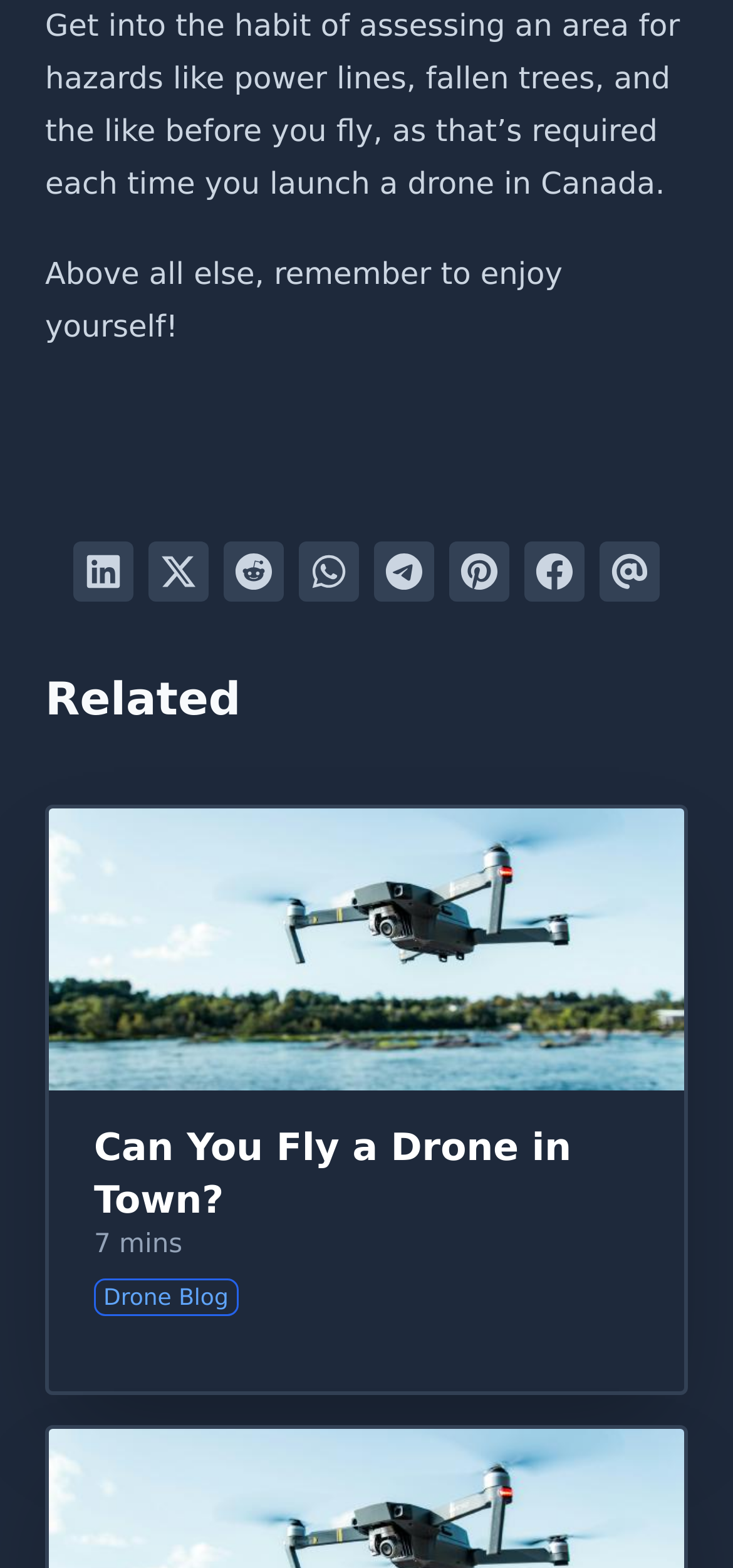Find the bounding box coordinates for the UI element that matches this description: "Drone Blog".

[0.128, 0.815, 0.325, 0.839]